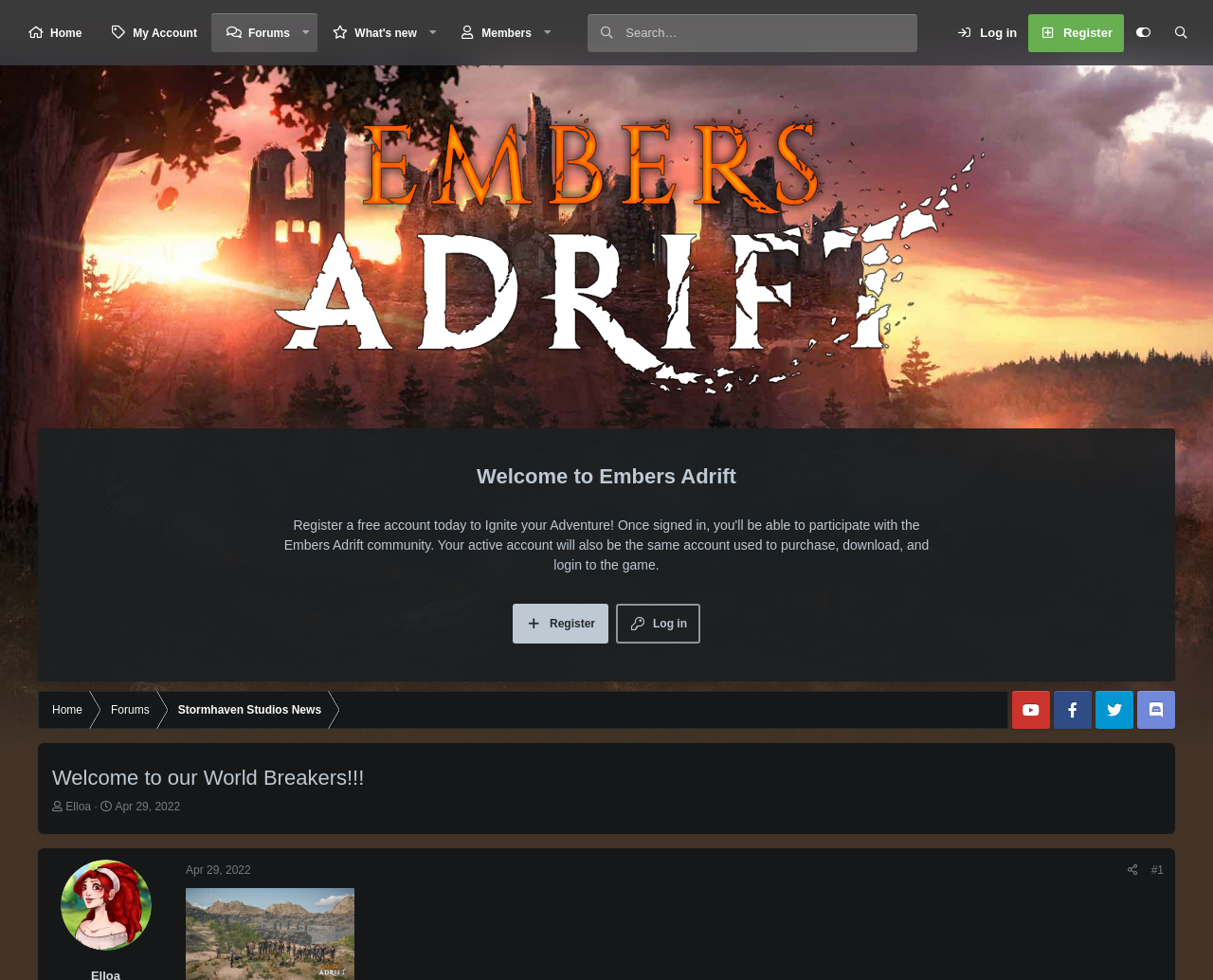Please provide a one-word or phrase answer to the question: 
What is the purpose of the textbox in the top navigation bar?

Search